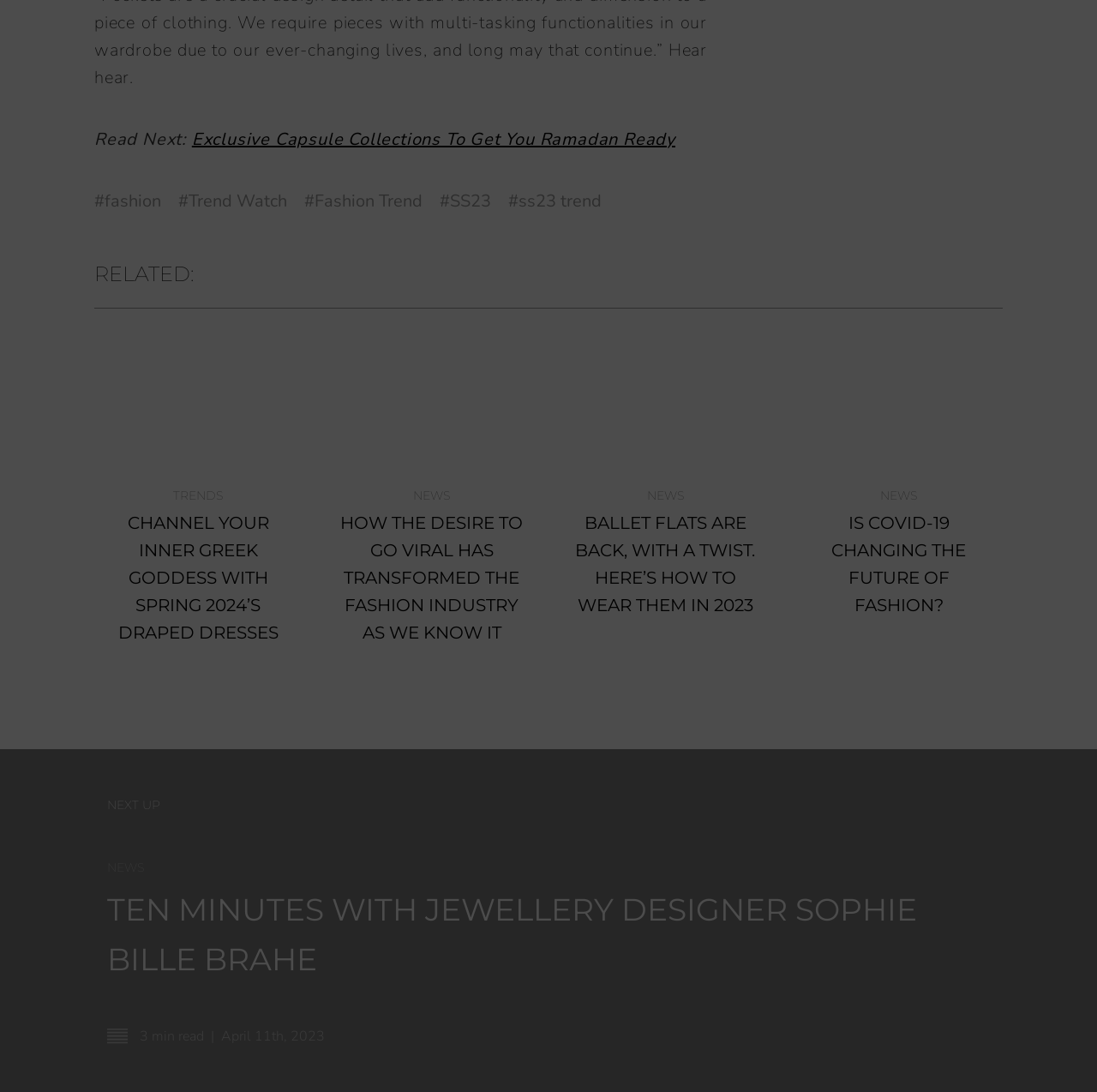How many articles are listed under the 'RELATED:' section?
Please provide a full and detailed response to the question.

The 'RELATED:' section lists three articles, each with a figure and a heading, and they are arranged horizontally across the webpage.